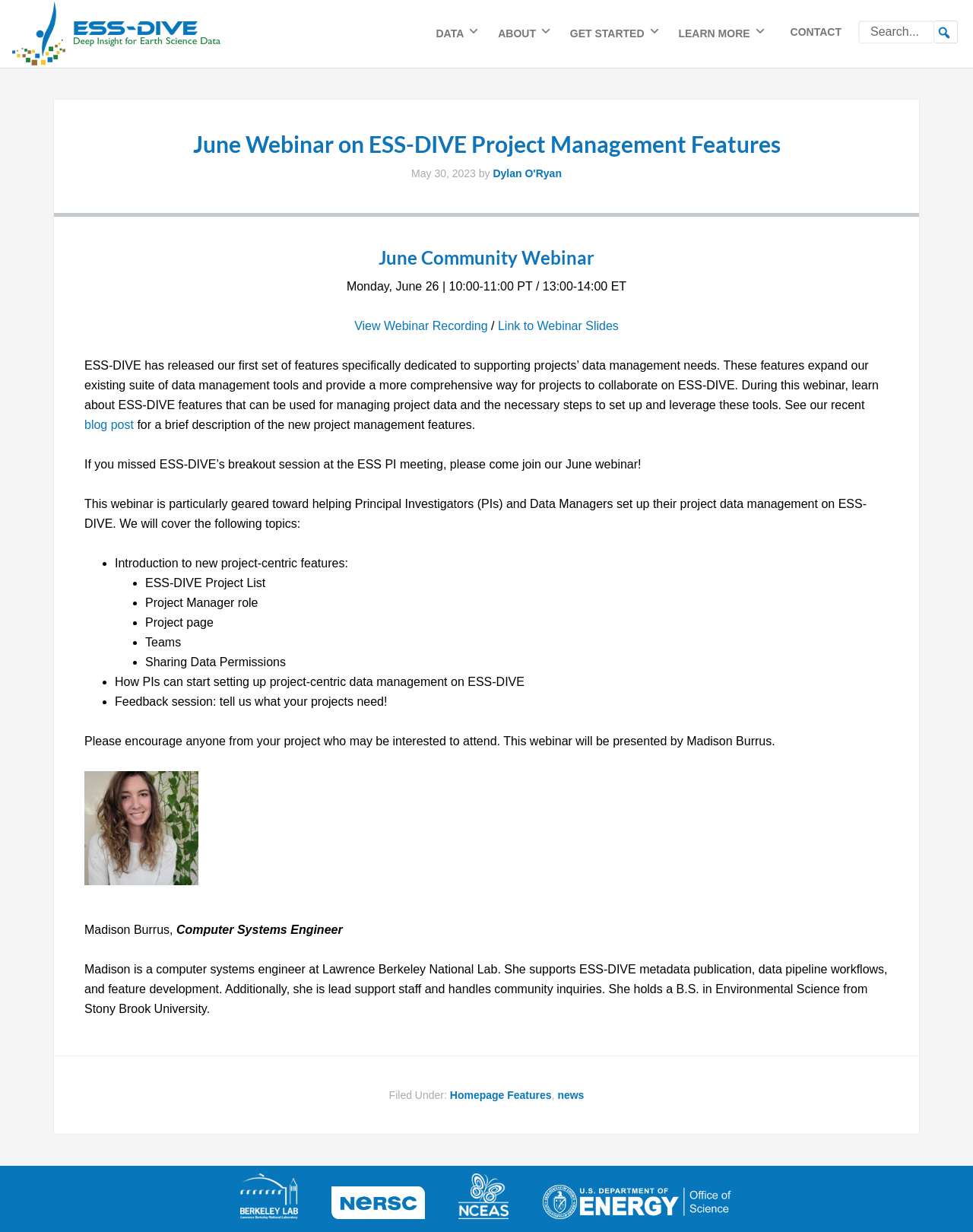Who is the presenter of the webinar?
Using the picture, provide a one-word or short phrase answer.

Madison Burrus